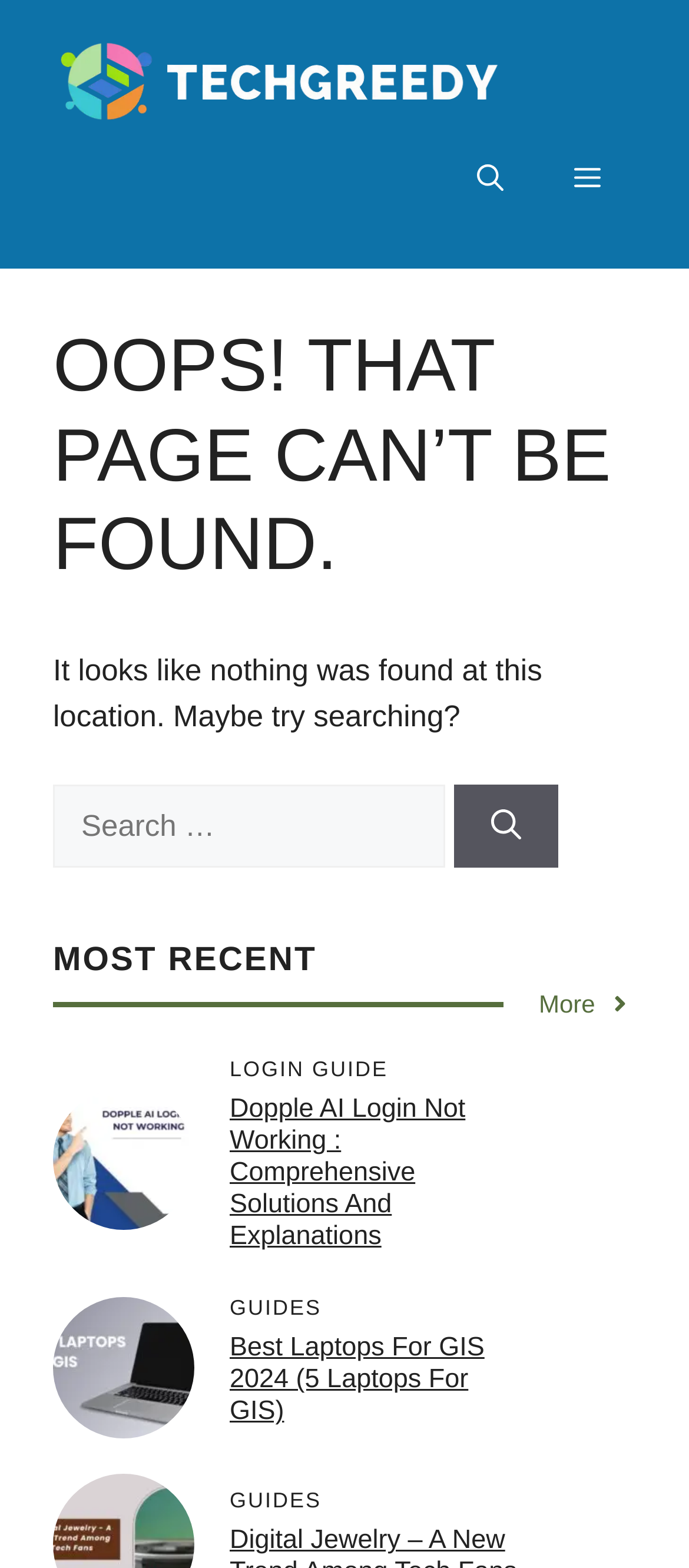How many search boxes are on the page?
Analyze the screenshot and provide a detailed answer to the question.

There is only one search box on the page, which is located below the error message and allows users to search for content.